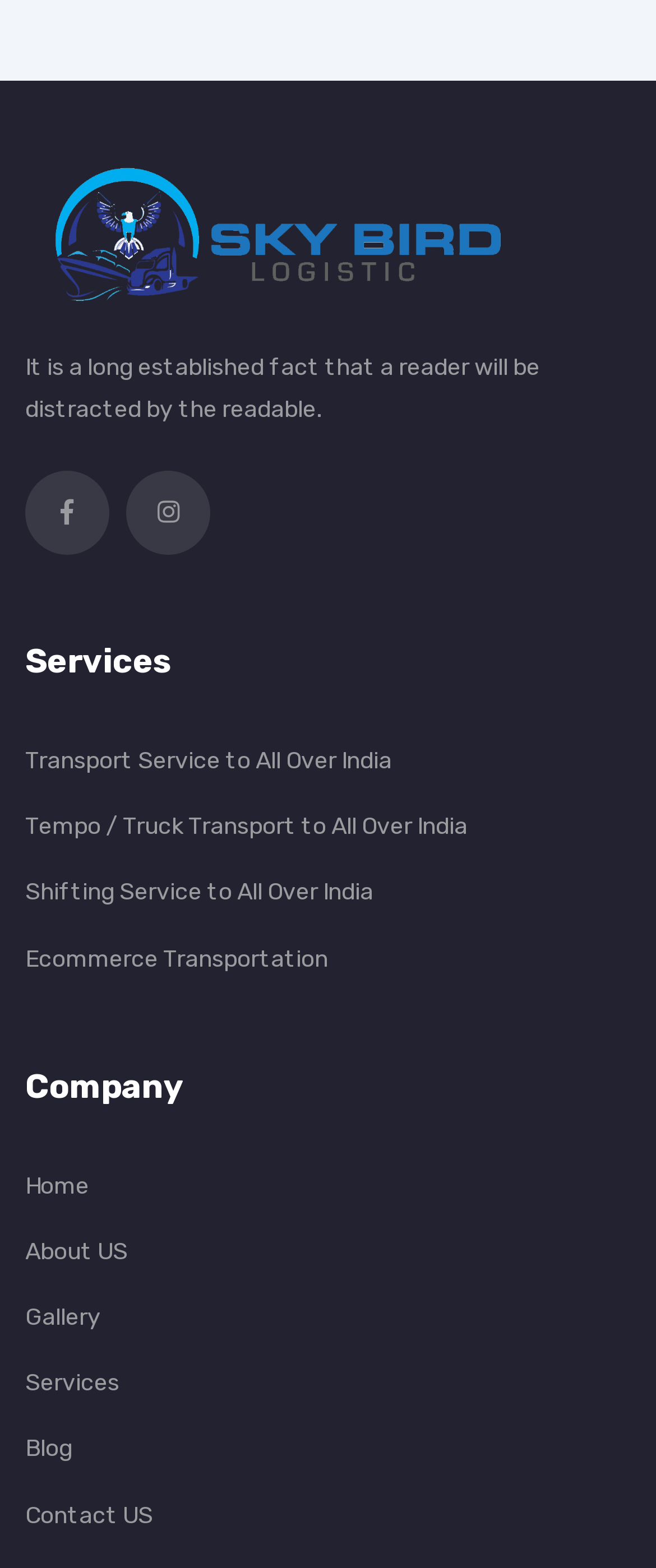Provide the bounding box coordinates of the section that needs to be clicked to accomplish the following instruction: "View Tempo / Truck Transport to All Over India."

[0.038, 0.514, 0.713, 0.541]